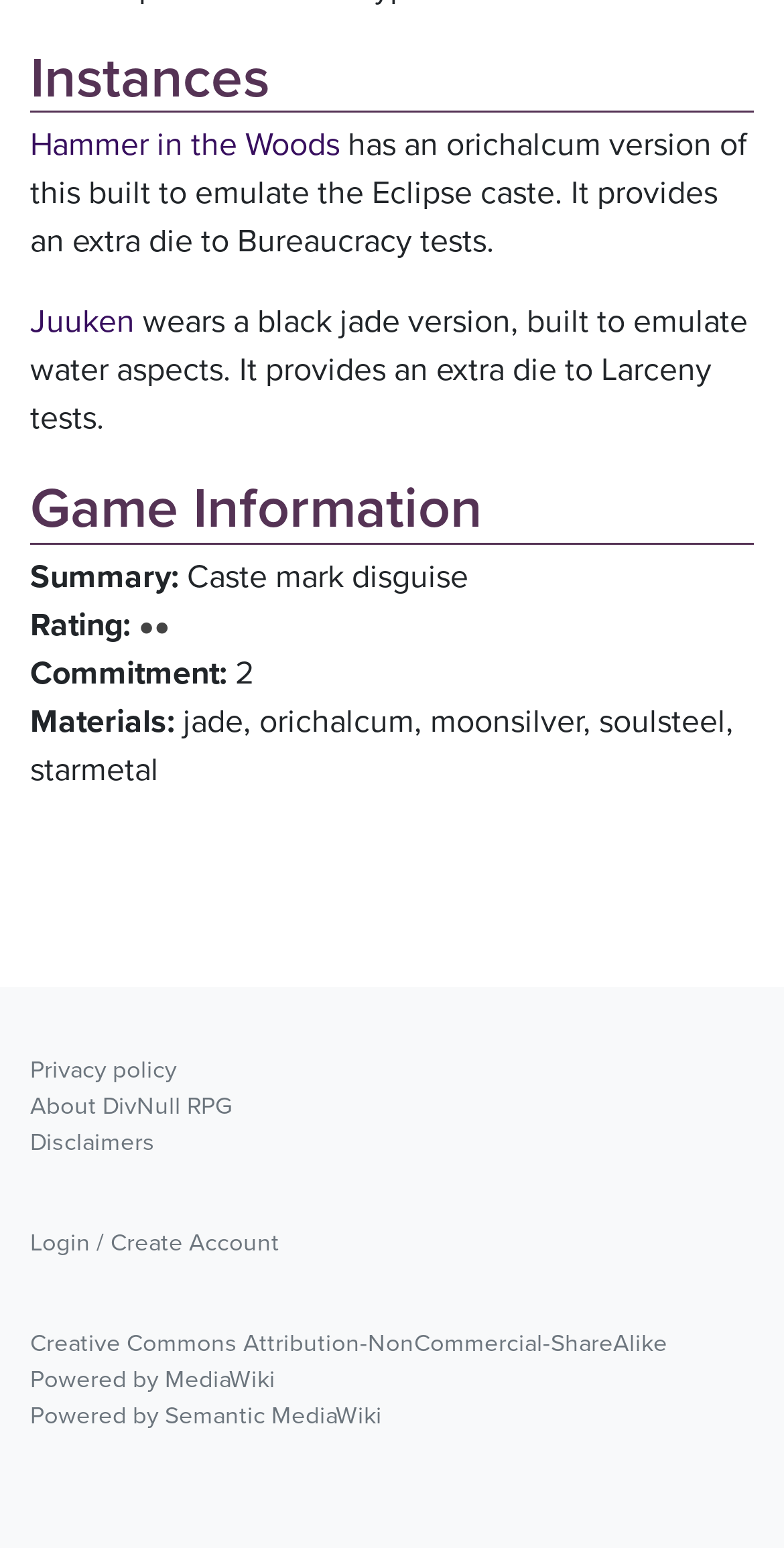Please identify the bounding box coordinates of the area that needs to be clicked to follow this instruction: "Learn about Creative Commons Attribution-NonCommercial-ShareAlike".

[0.038, 0.856, 0.851, 0.879]